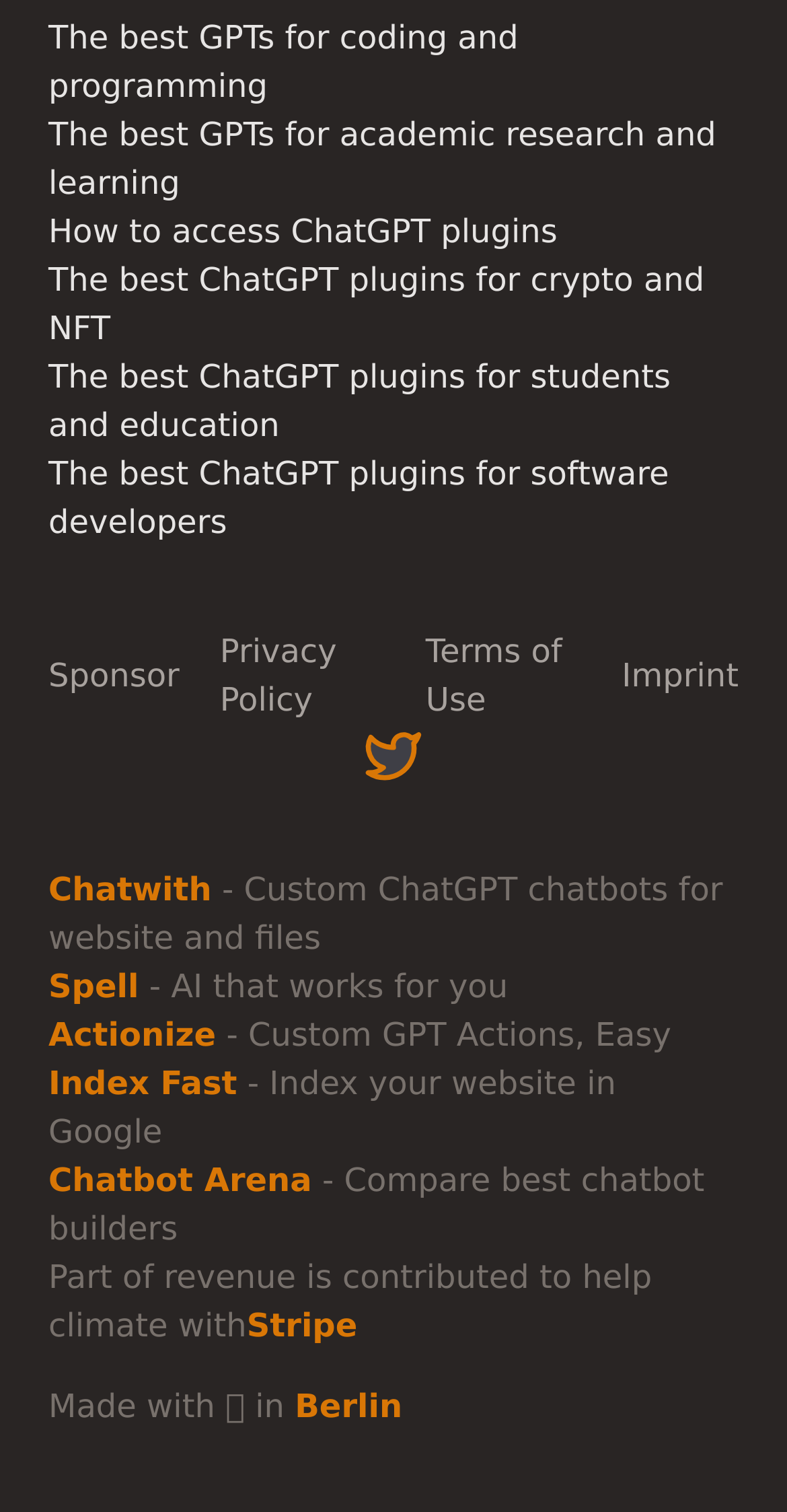Determine the bounding box coordinates of the clickable region to follow the instruction: "Visit the Twitter page".

[0.462, 0.479, 0.538, 0.519]